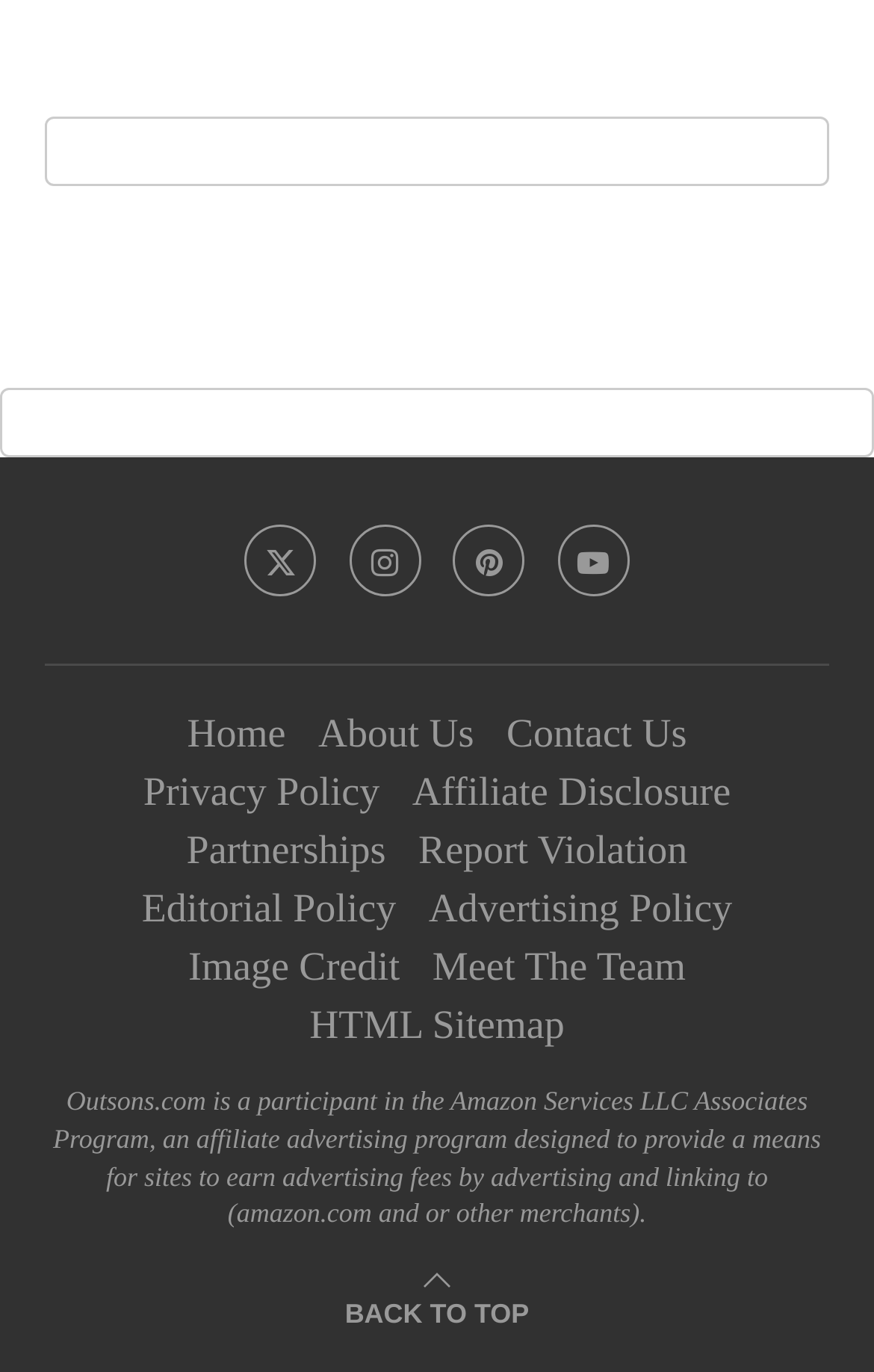Find the bounding box coordinates of the element you need to click on to perform this action: 'Go back to top'. The coordinates should be represented by four float values between 0 and 1, in the format [left, top, right, bottom].

[0.395, 0.938, 0.605, 0.971]